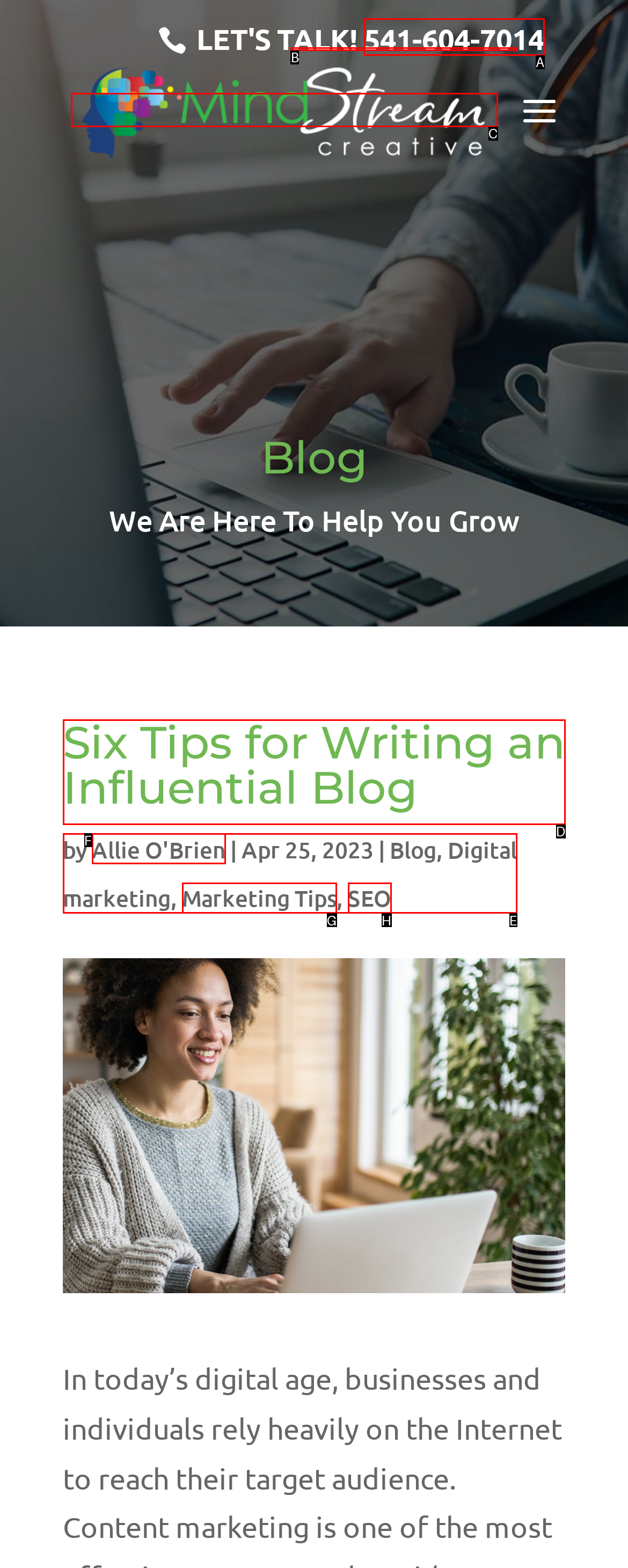Determine the letter of the UI element I should click on to complete the task: read the blog post from the provided choices in the screenshot.

D